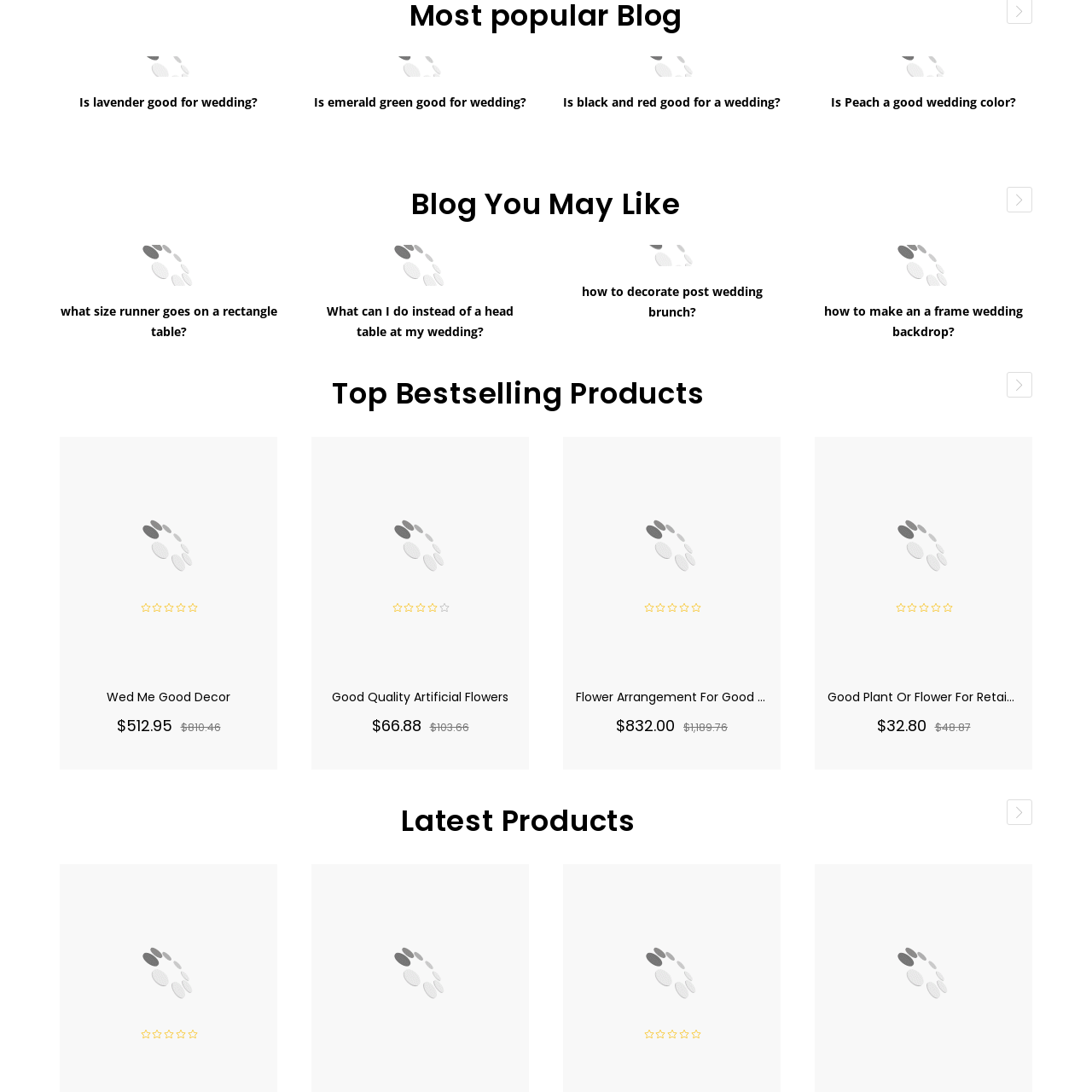Generate a detailed caption for the picture within the red-bordered area.

The image features a decorative design related to wedding themes, likely portraying a wedding-related decor product from the "Wed Me Good Decor" collection. This collection showcases various aesthetics and styles suitable for weddings, emphasizing elegance and charm. The accompanying text suggests pricing details, indicating an affordable yet stylish offering for those planning events. The design represents modern decor sensibilities, making it a great addition for couples looking to enhance their wedding experience.